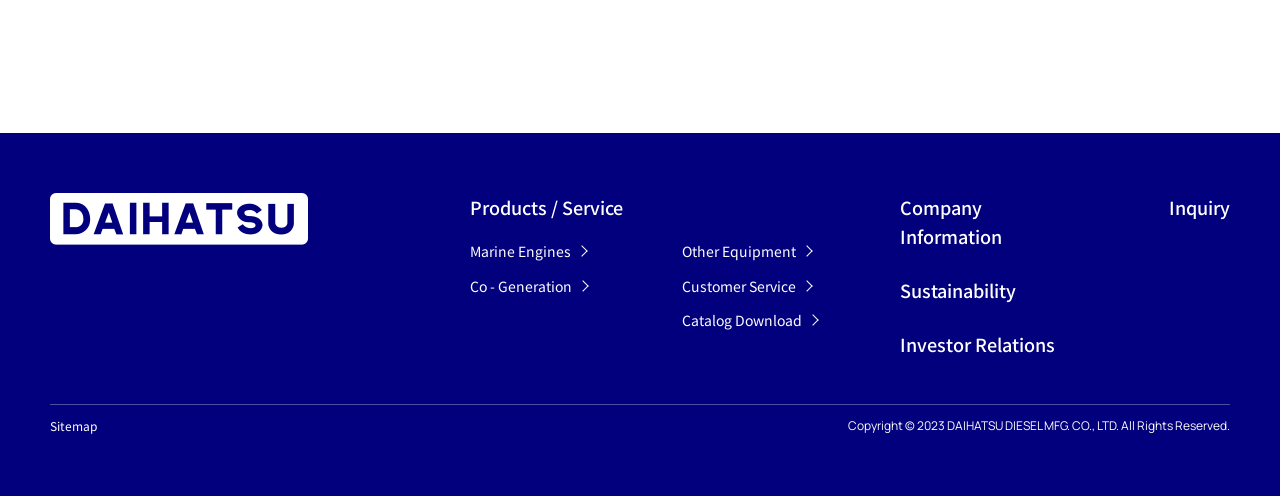Identify the bounding box coordinates for the element you need to click to achieve the following task: "go to DAIHATSU homepage". Provide the bounding box coordinates as four float numbers between 0 and 1, in the form [left, top, right, bottom].

[0.039, 0.39, 0.241, 0.495]